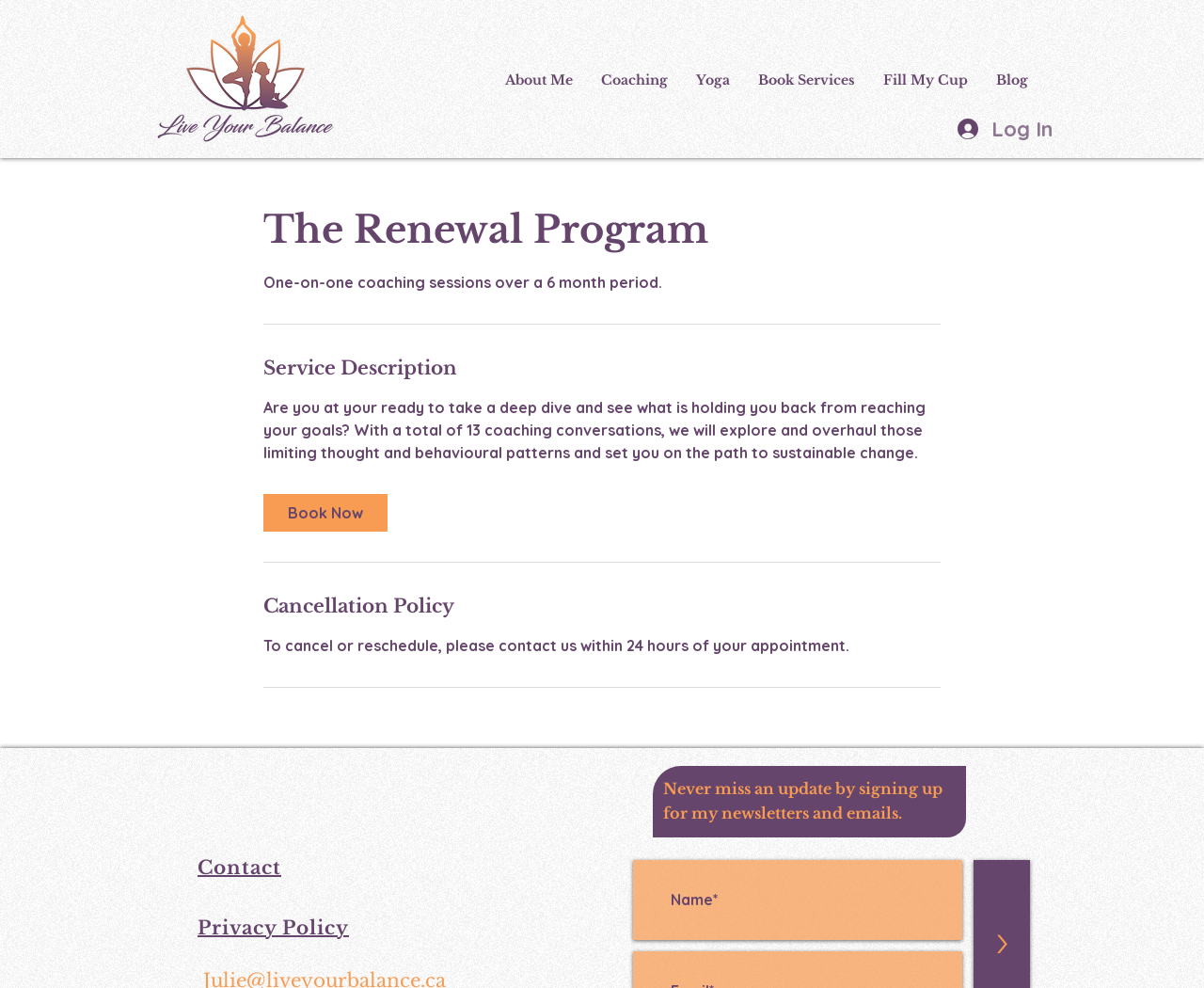Please identify the bounding box coordinates of the clickable area that will allow you to execute the instruction: "Learn more about the coaching program".

[0.219, 0.206, 0.588, 0.259]